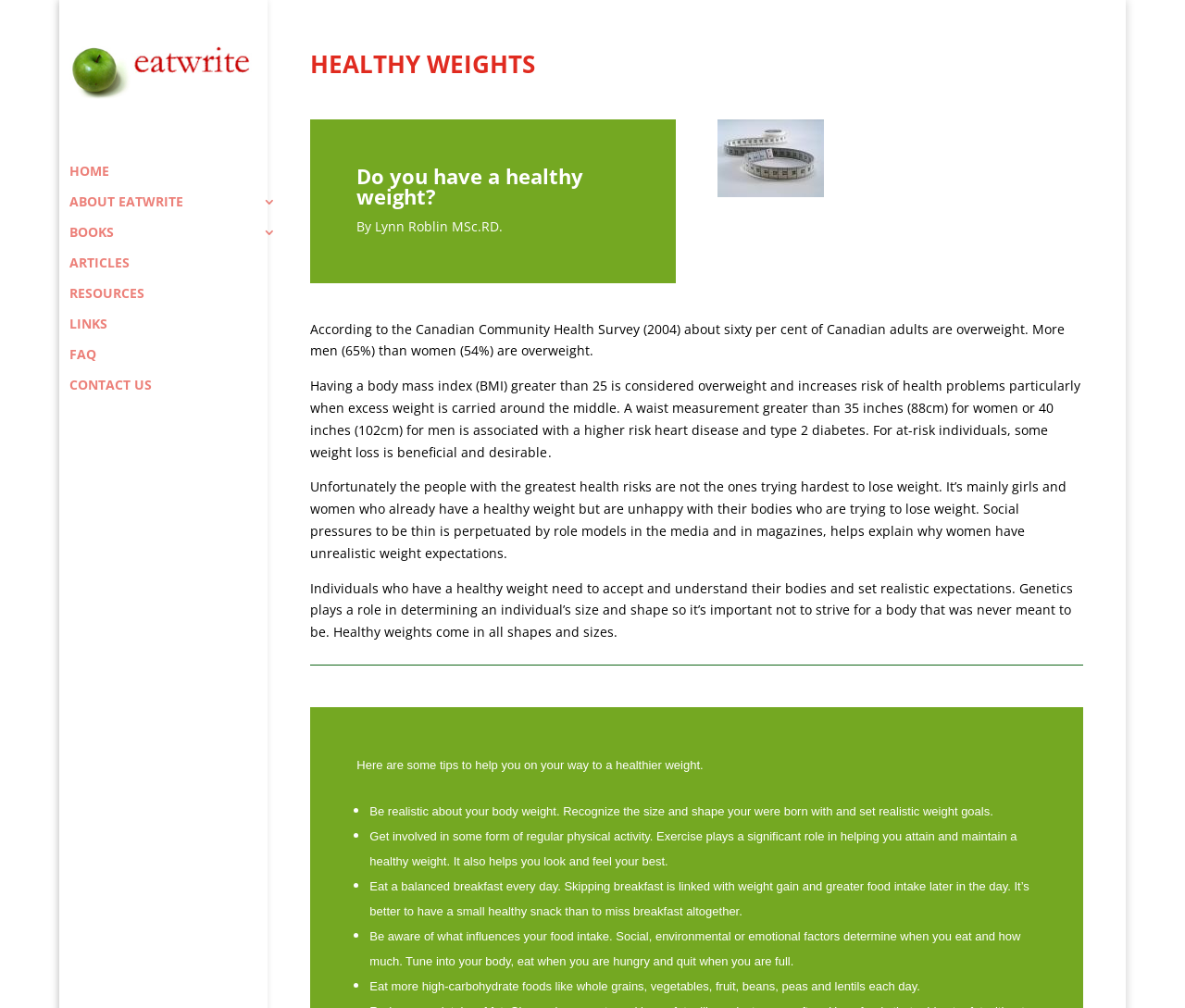Please give the bounding box coordinates of the area that should be clicked to fulfill the following instruction: "Click the 'HOME' link". The coordinates should be in the format of four float numbers from 0 to 1, i.e., [left, top, right, bottom].

[0.059, 0.131, 0.248, 0.162]